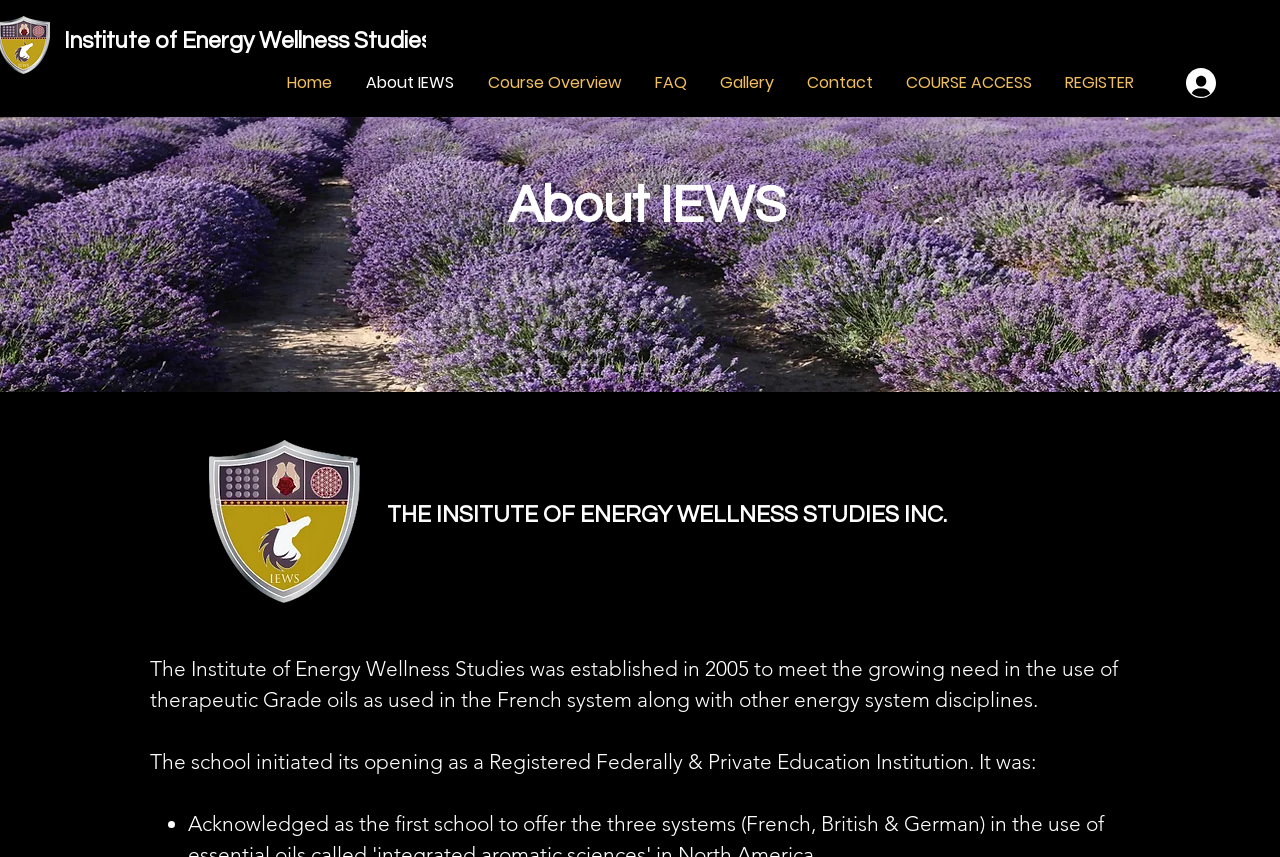Determine the bounding box coordinates (top-left x, top-left y, bottom-right x, bottom-right y) of the UI element described in the following text: Institute of Energy Wellness Studies

[0.05, 0.034, 0.341, 0.062]